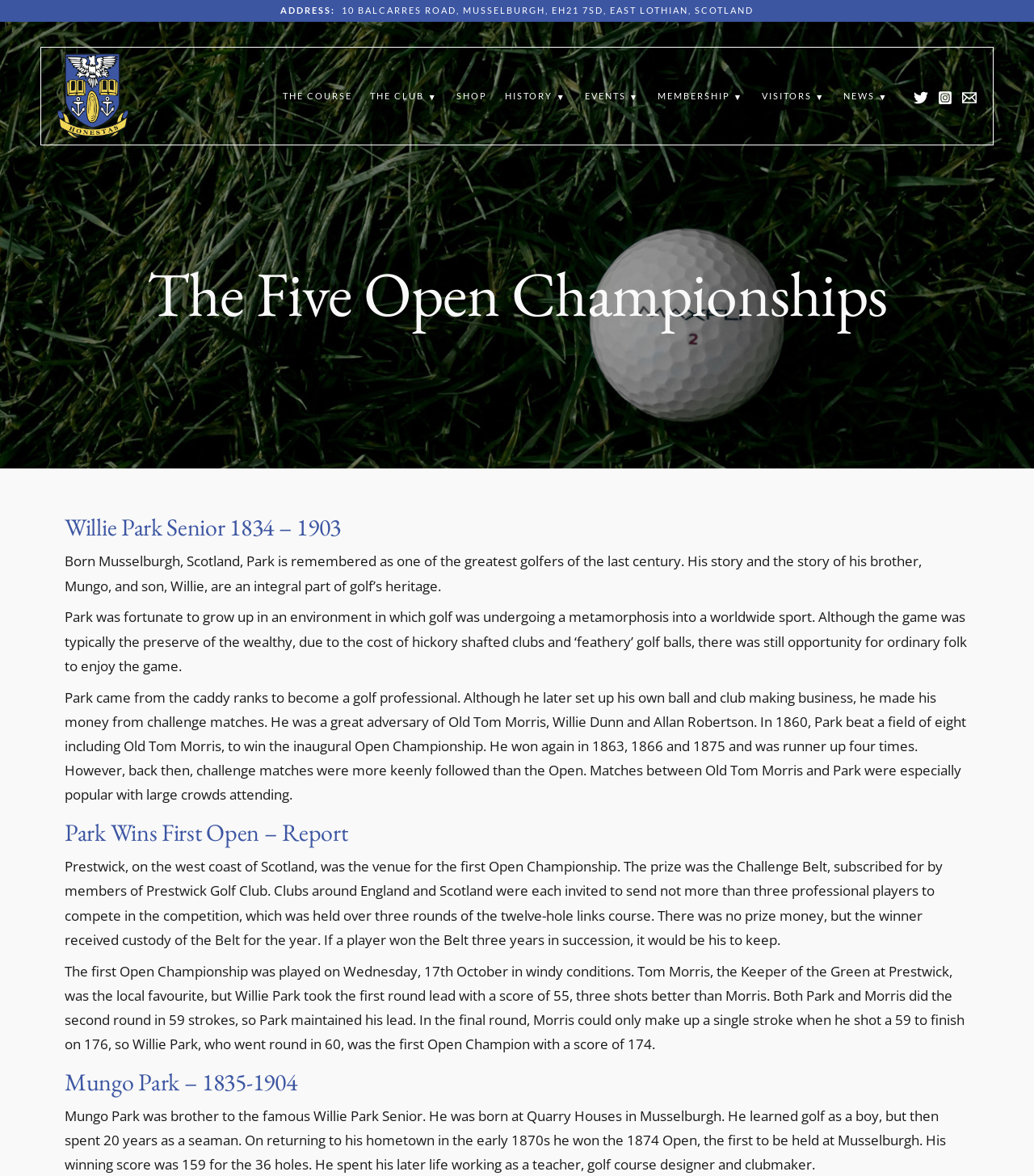From the webpage screenshot, predict the bounding box of the UI element that matches this description: "(508) 696-7777".

None